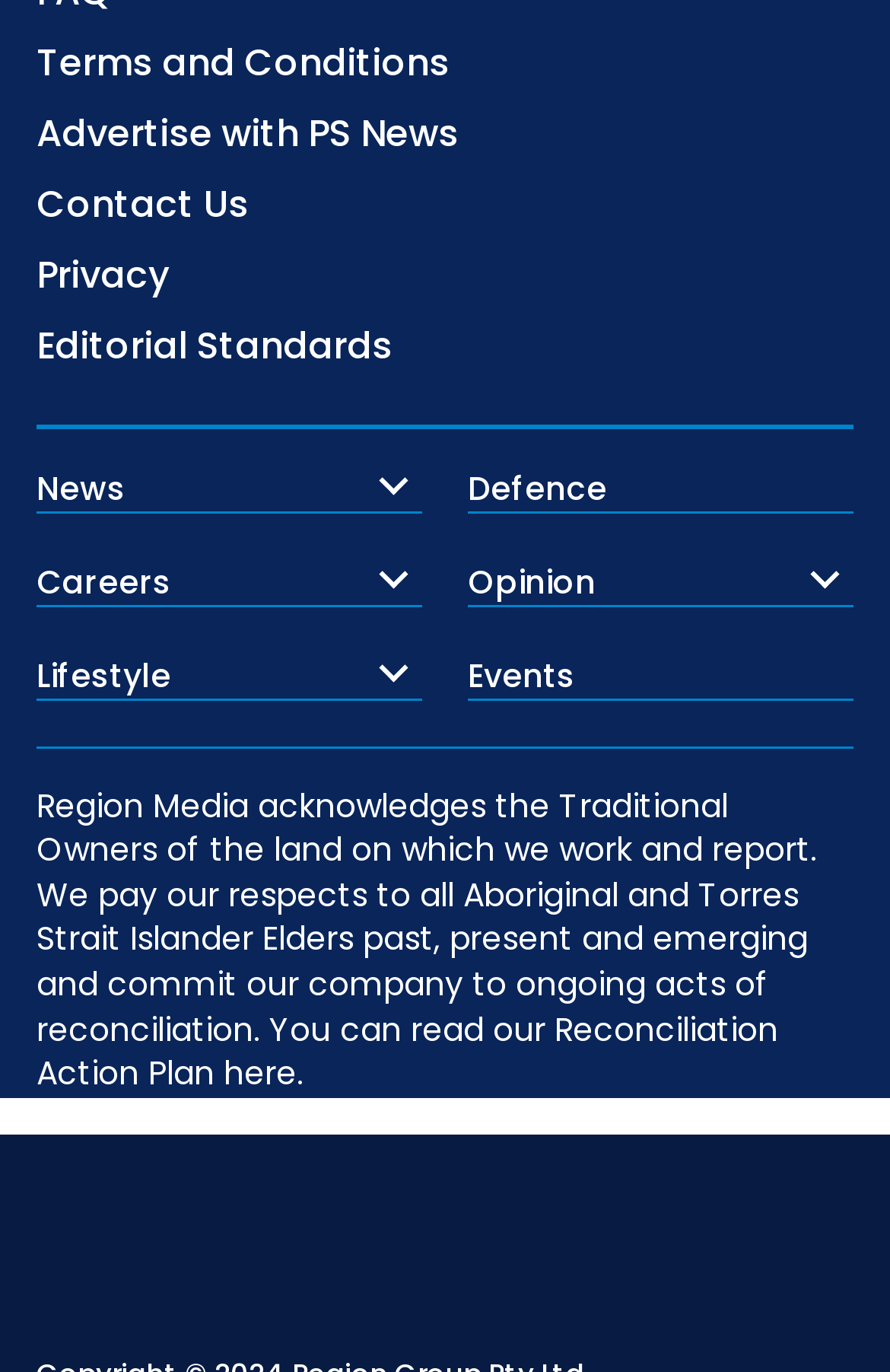Can you find the bounding box coordinates for the UI element given this description: "Peter Strong"? Provide the coordinates as four float numbers between 0 and 1: [left, top, right, bottom].

[0.526, 0.644, 0.749, 0.677]